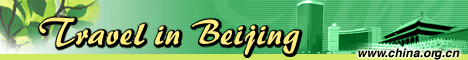Explain in detail what you see in the image.

The image features an inviting banner titled "Travel in Beijing," designed with a vibrant green background that evokes a sense of nature and adventure. The text is prominently displayed in a stylized yellow font, capturing attention and conveying warmth. Below the main title, the website address "www.china.org.cn" is included, suggesting an official resource for information about traveling in Beijing. The backdrop incorporates elements that symbolize the essence of the city, potentially including stylized representations of iconic landmarks or cultural motifs. Overall, the banner serves as an enticing invitation for travelers interested in exploring the rich history and beauty of Beijing.